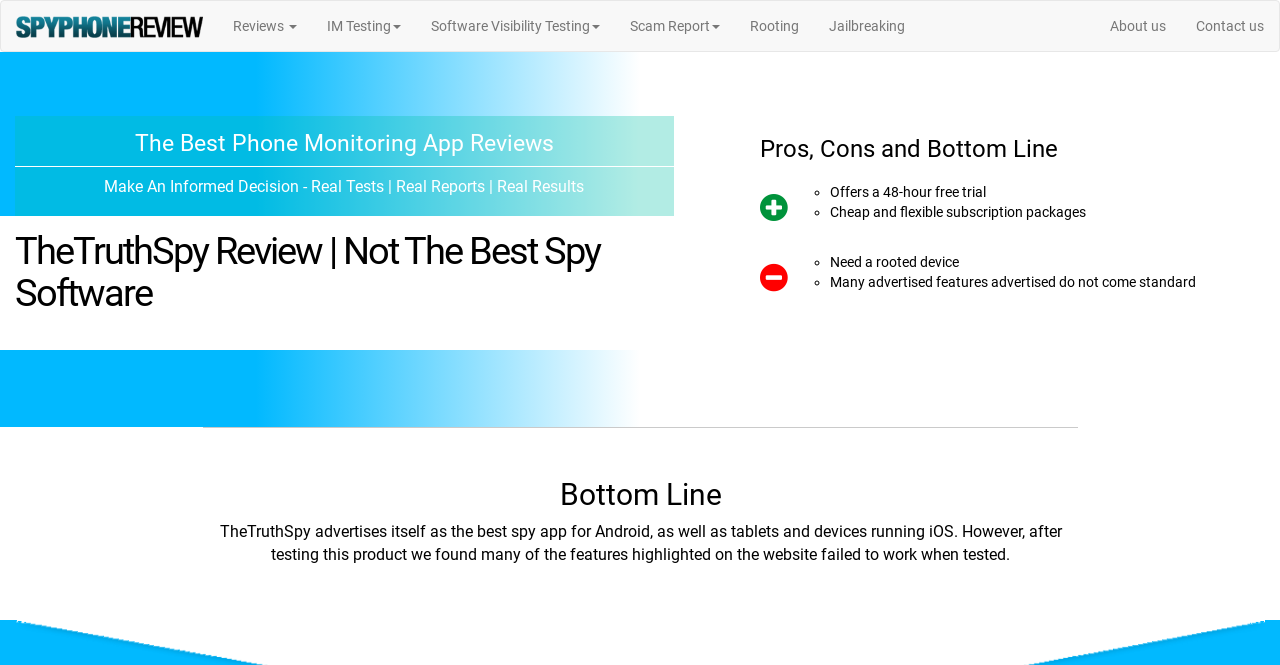Please reply to the following question using a single word or phrase: 
What is the purpose of the webpage?

To review spy software